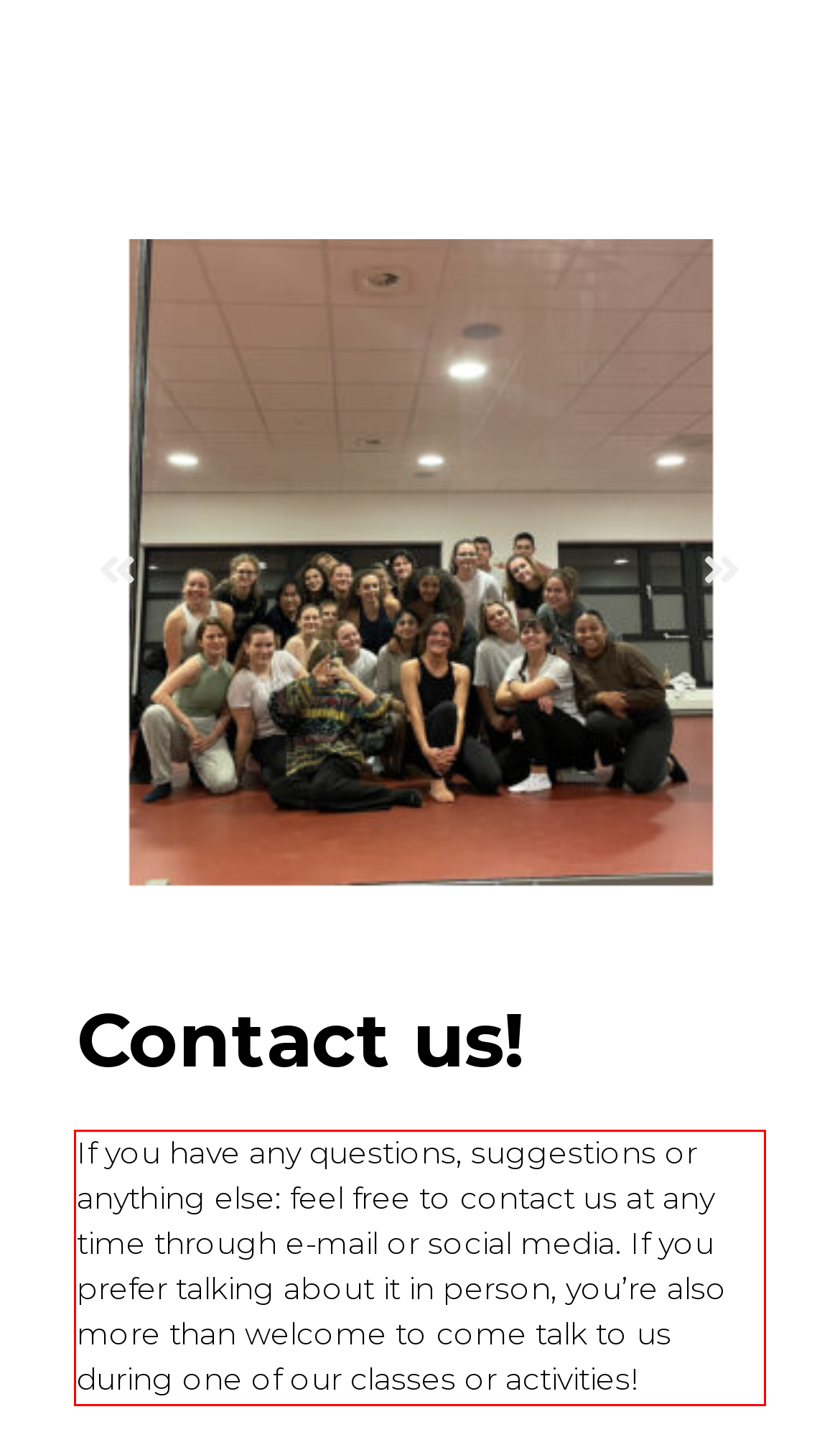Using the provided screenshot, read and generate the text content within the red-bordered area.

If you have any questions, suggestions or anything else: feel free to contact us at any time through e-mail or social media. If you prefer talking about it in person, you’re also more than welcome to come talk to us during one of our classes or activities!